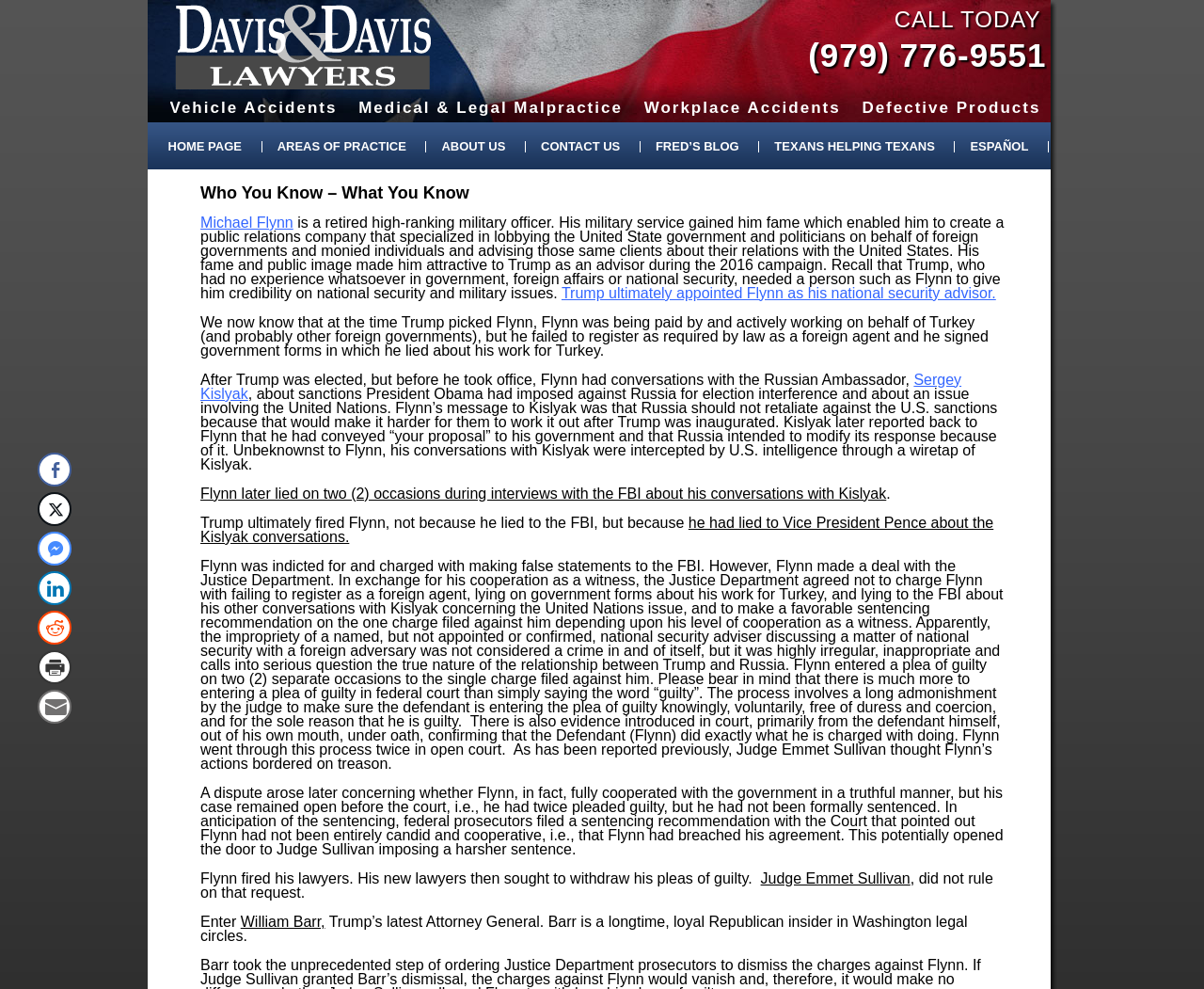Locate the bounding box coordinates of the UI element described by: "LinkedIn". The bounding box coordinates should consist of four float numbers between 0 and 1, i.e., [left, top, right, bottom].

[0.031, 0.578, 0.059, 0.612]